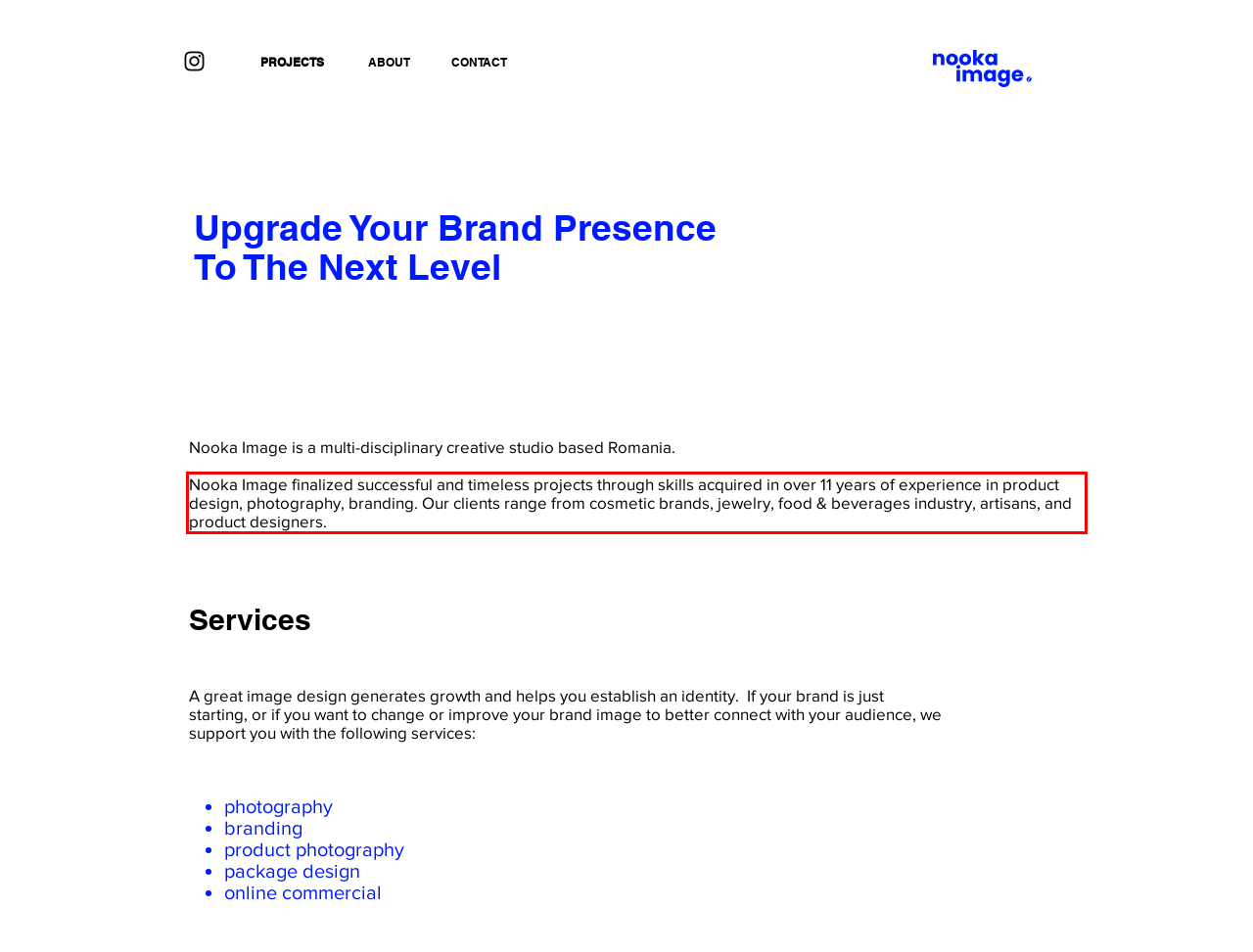Examine the screenshot of the webpage, locate the red bounding box, and generate the text contained within it.

Nooka Image finalized successful and timeless projects through skills acquired in over 11 years of experience in product design, photography, branding. Our clients range from cosmetic brands, jewelry, food & beverages industry, artisans, and product designers.